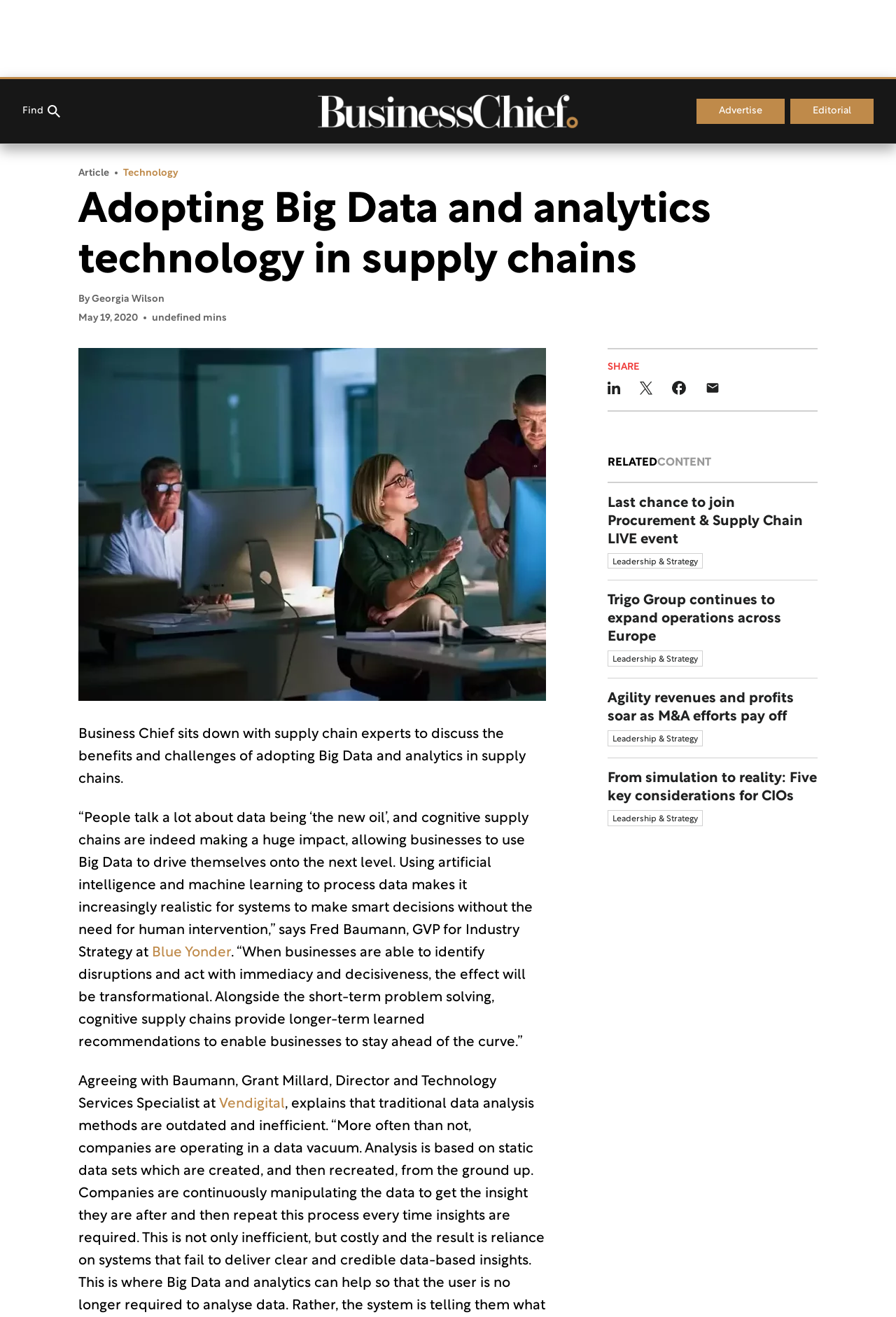How many social media sharing buttons are there?
Using the information from the image, give a concise answer in one word or a short phrase.

4